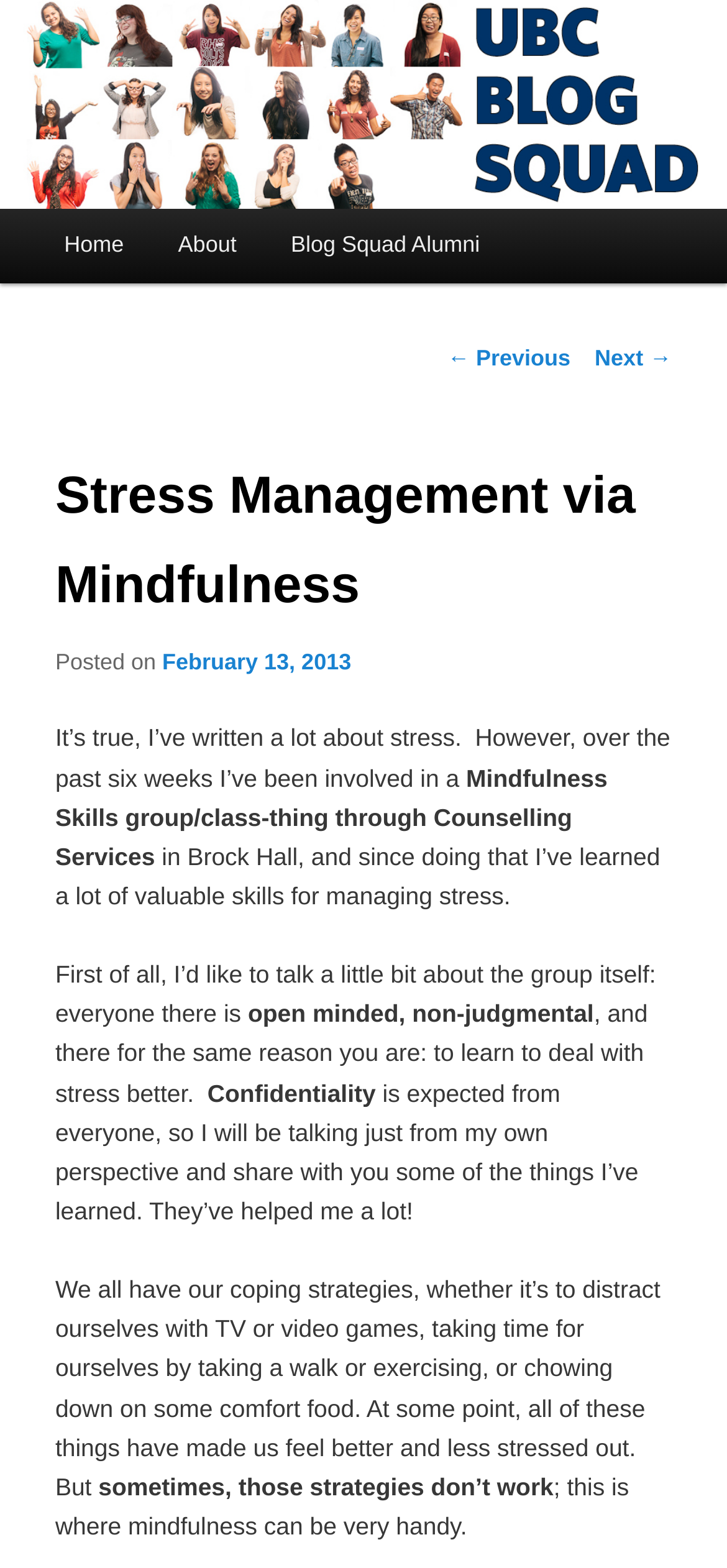How many paragraphs are in the blog post? Please answer the question using a single word or phrase based on the image.

7